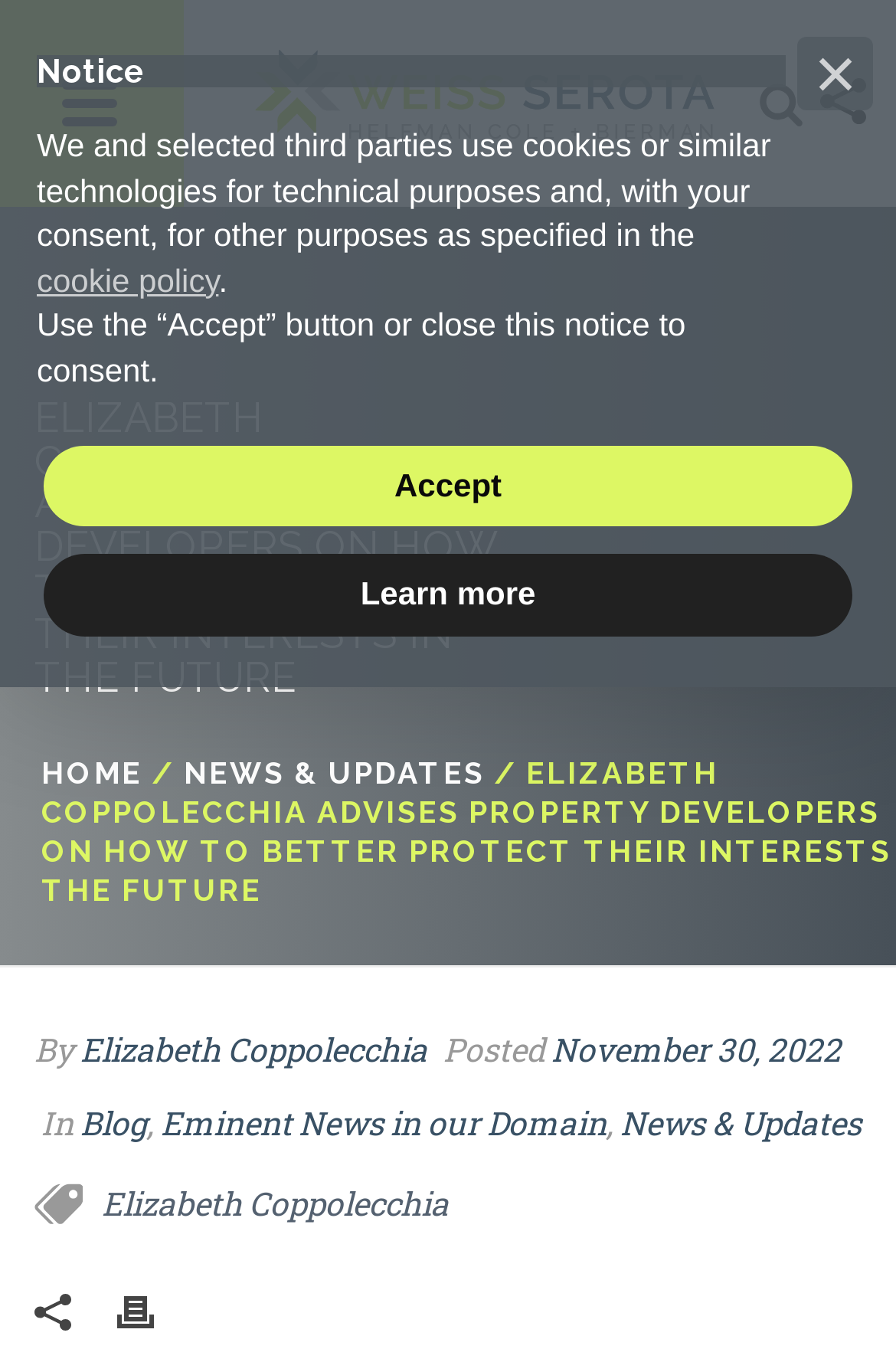How many links are there in the top navigation menu?
Please provide an in-depth and detailed response to the question.

I counted the number of links in the top navigation menu by looking at the links 'HOME', 'NEWS & UPDATES', and the separator '/' in between them. There are three links in total.